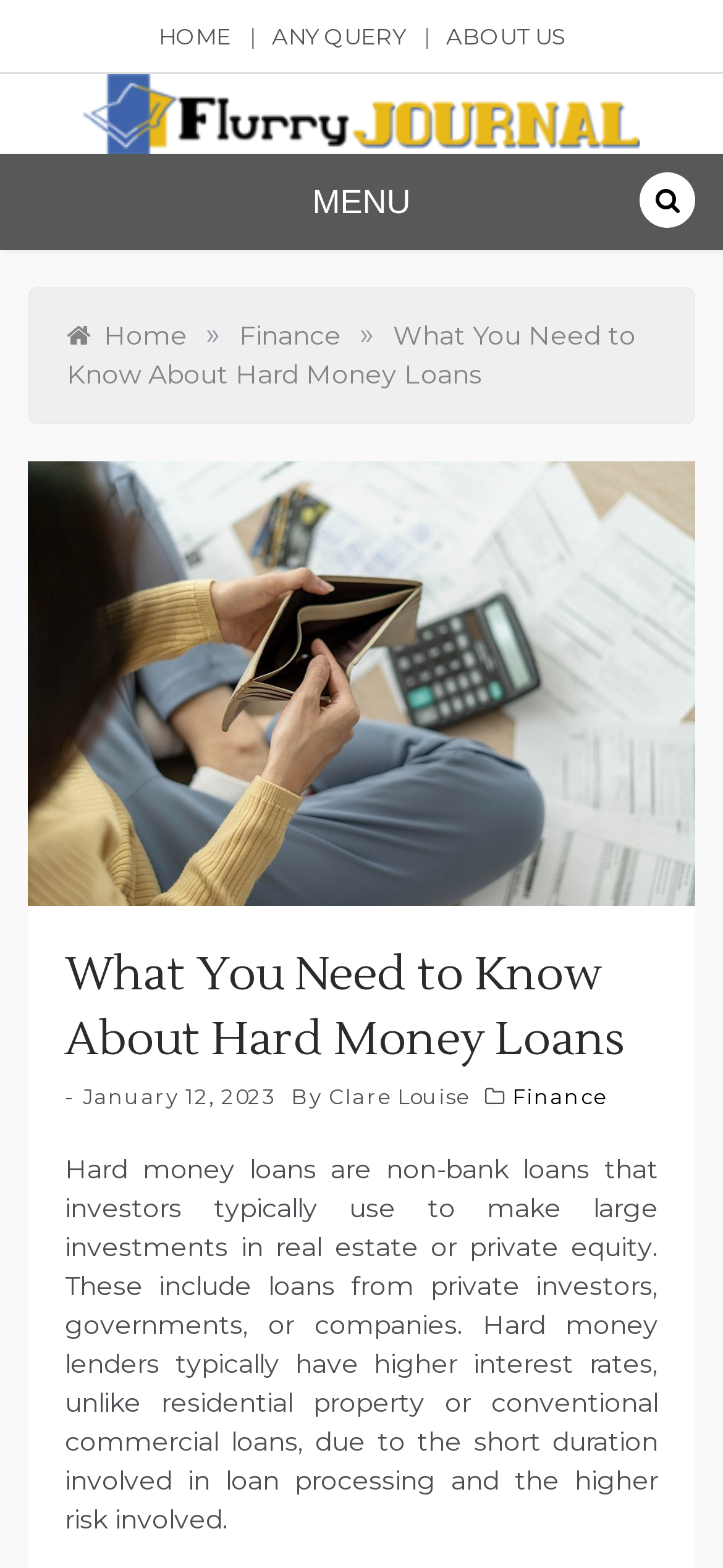What type of loans are discussed in this article?
Could you answer the question with a detailed and thorough explanation?

The article discusses hard money loans, which are non-bank loans used for large investments in real estate or private equity, as stated in the article's content.